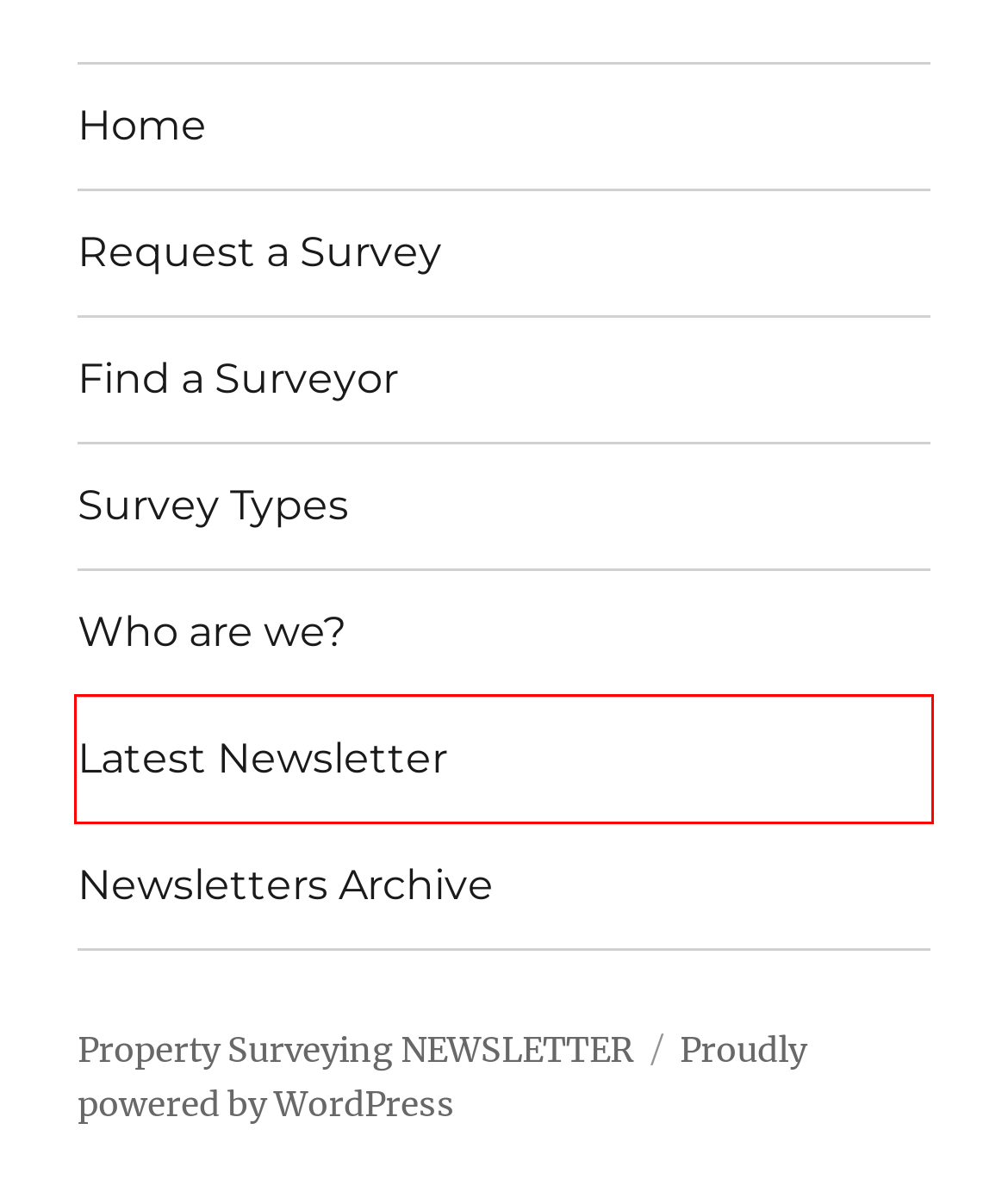Observe the provided screenshot of a webpage that has a red rectangle bounding box. Determine the webpage description that best matches the new webpage after clicking the element inside the red bounding box. Here are the candidates:
A. May 2024 Property Surveying Newsletter - Property Surveying NEWSLETTER
B. Government urges public to help rough sleepers this Christmas - Property Surveying NEWSLETTER
C. Property Surveying chartered surveyors - Building property surveys
D. Who are we? - Property Surveying NEWSLETTER
E. Request a Survey - Property Surveying NEWSLETTER
F. Blog Tool, Publishing Platform, and CMS – WordPress.org English (UK)
G. Types of Surveys - Property Surveying NEWSLETTER
H. Latest Articles - Property Surveying NEWSLETTER

A